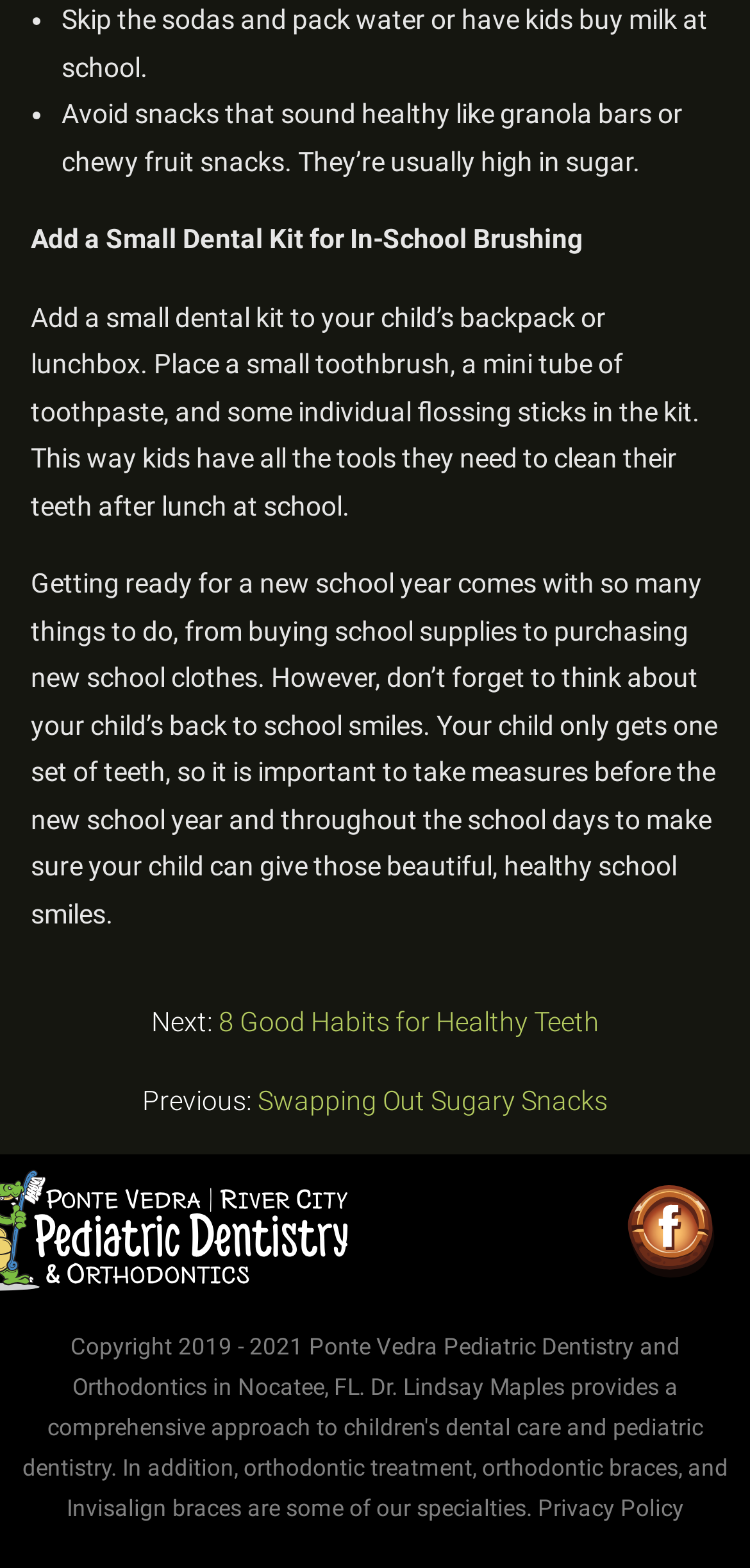Show the bounding box coordinates of the element that should be clicked to complete the task: "Click on '8 Good Habits for Healthy Teeth'".

[0.291, 0.642, 0.799, 0.662]